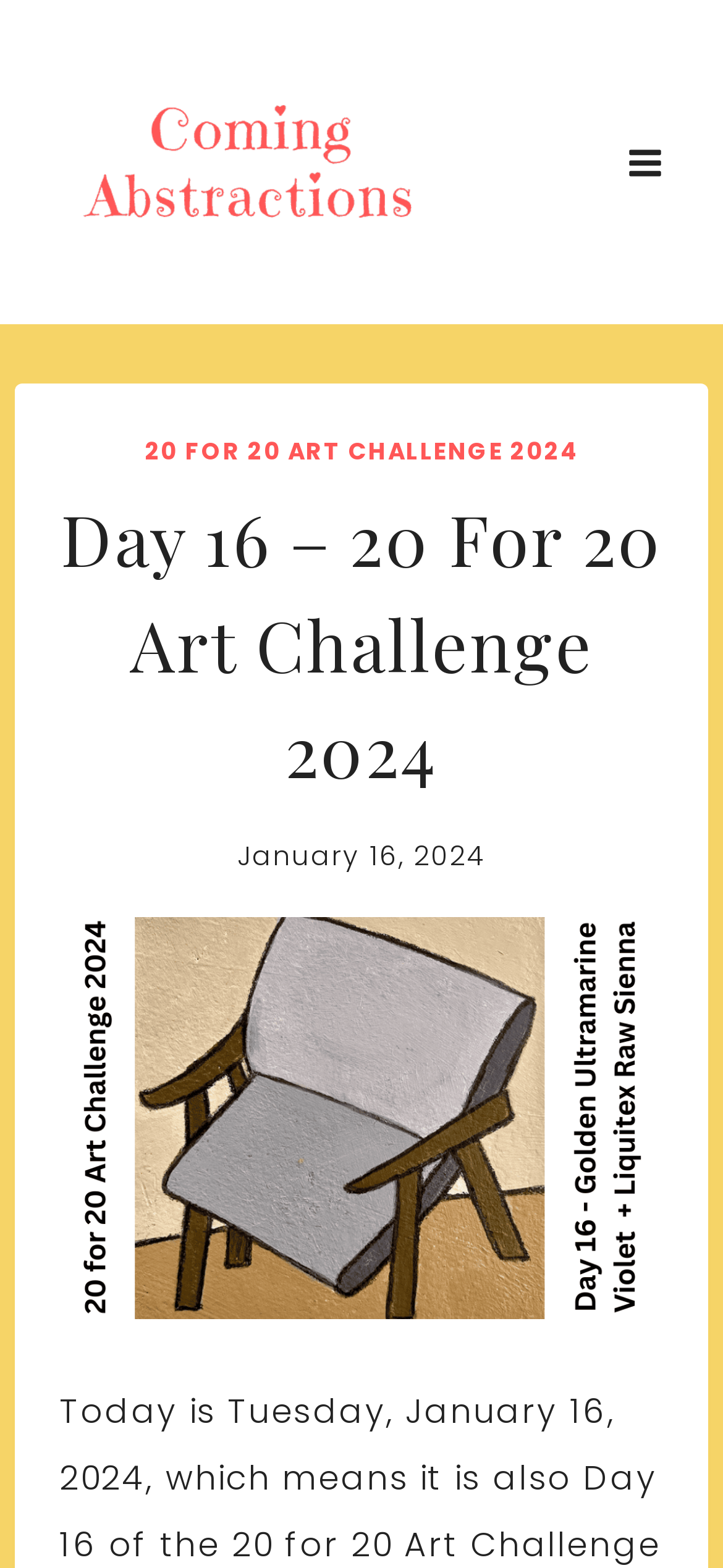Identify the bounding box of the HTML element described here: "Single segmenta...". Provide the coordinates as four float numbers between 0 and 1: [left, top, right, bottom].

None